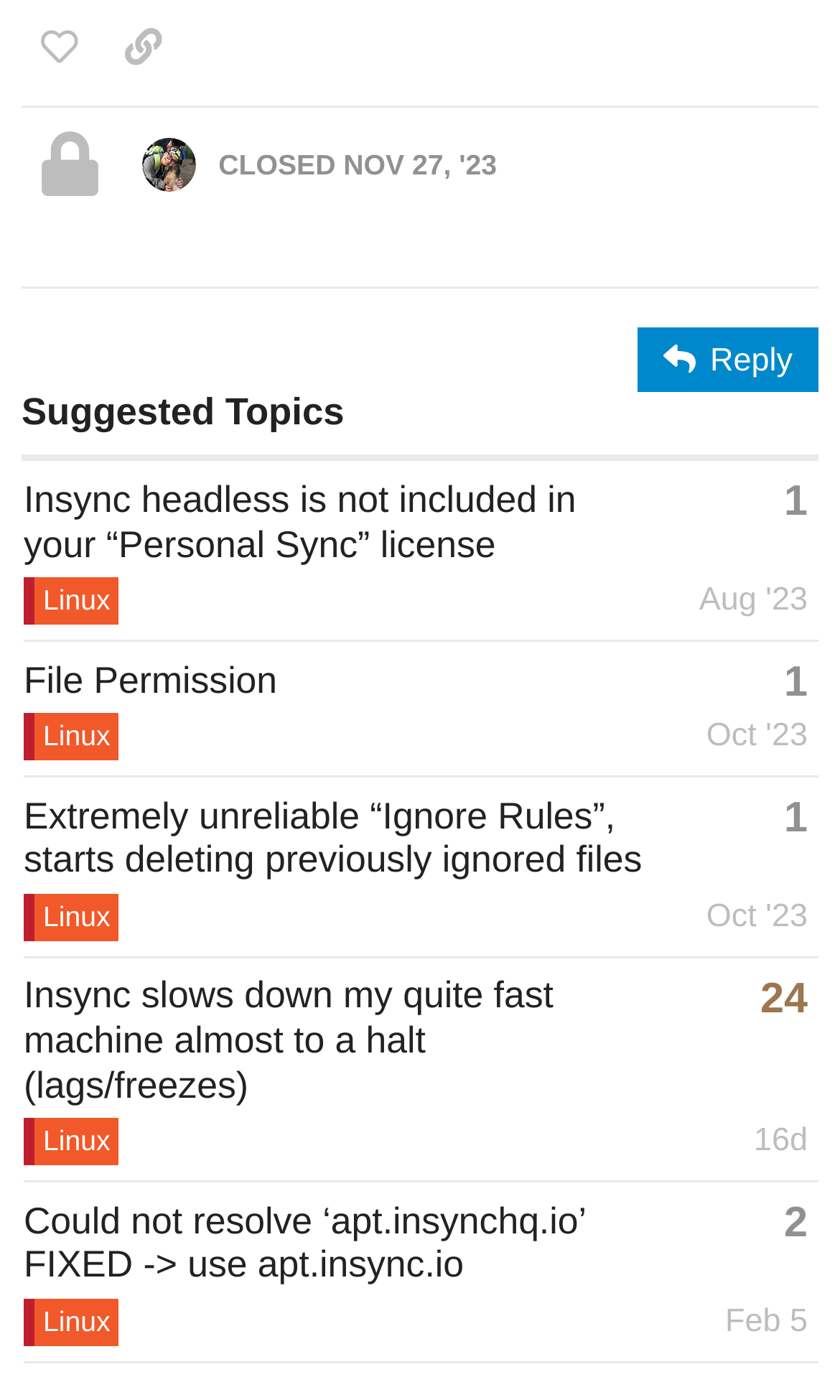Please answer the following question using a single word or phrase: 
What is the date of the last post in the fourth topic?

Feb 5, 2024